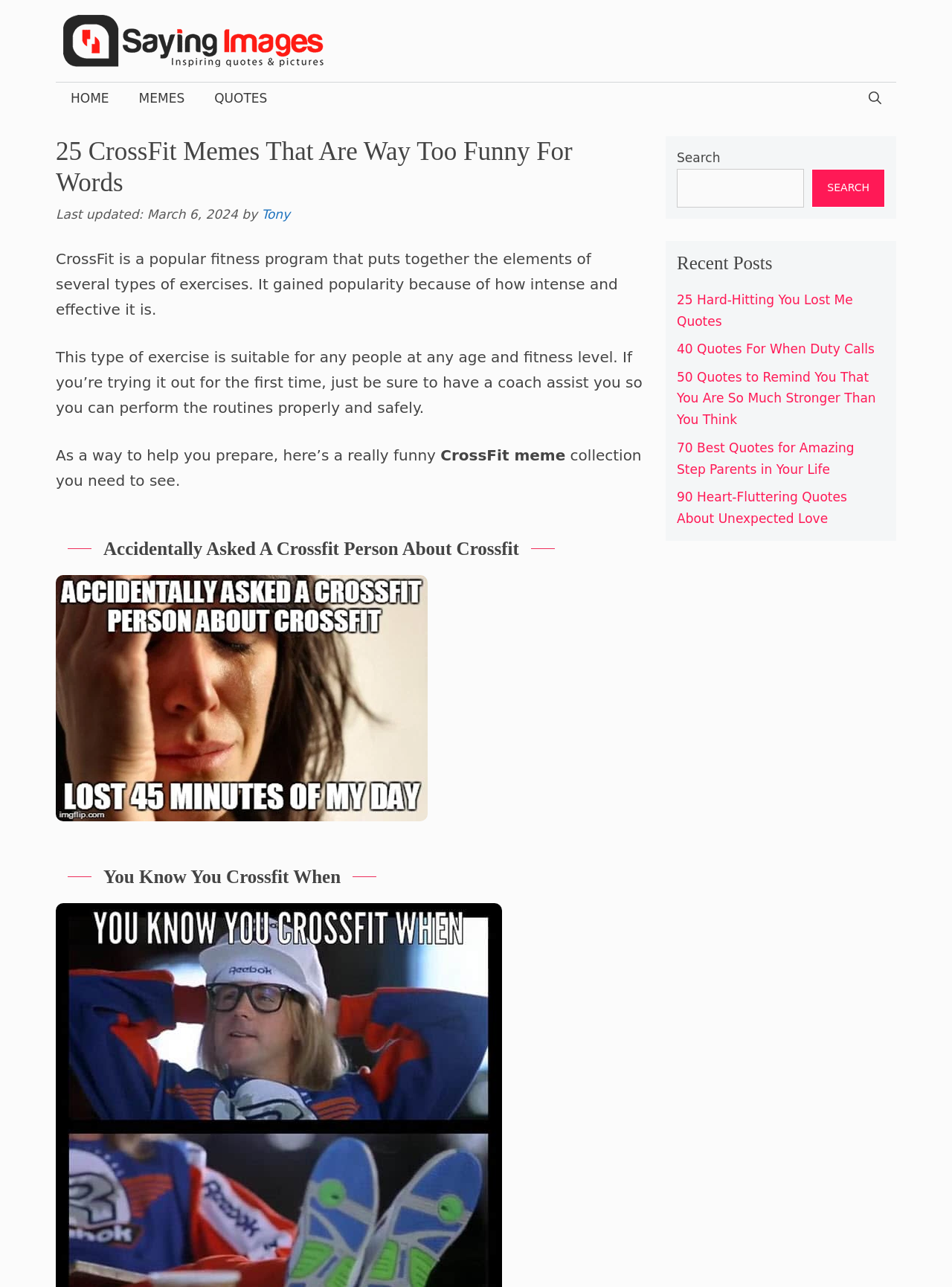Can you show the bounding box coordinates of the region to click on to complete the task described in the instruction: "Click on the 'MEMES' link"?

[0.13, 0.064, 0.21, 0.088]